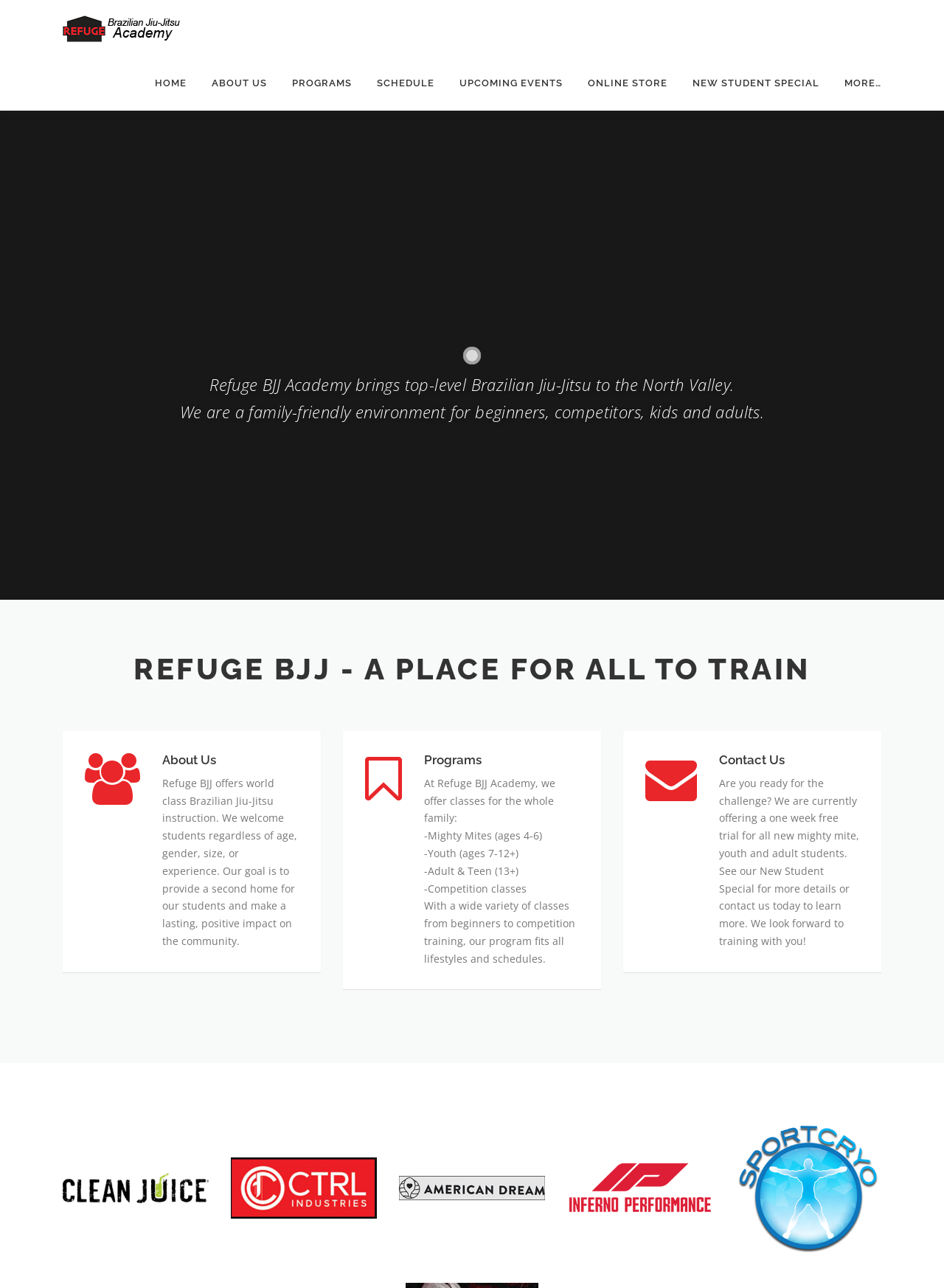Highlight the bounding box coordinates of the element you need to click to perform the following instruction: "Click on the 'HOME' link."

[0.151, 0.043, 0.211, 0.086]